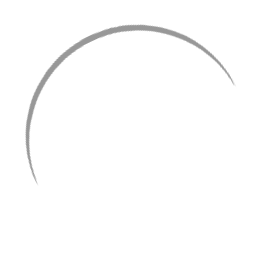What is the purpose of the silver glitter and clear beading?
Please provide an in-depth and detailed response to the question.

According to the caption, the silver glitter and clear beading are used to 'add a touch of sparkle to any bridal ensemble', suggesting that their purpose is to add a decorative and eye-catching element to the wedding veil.